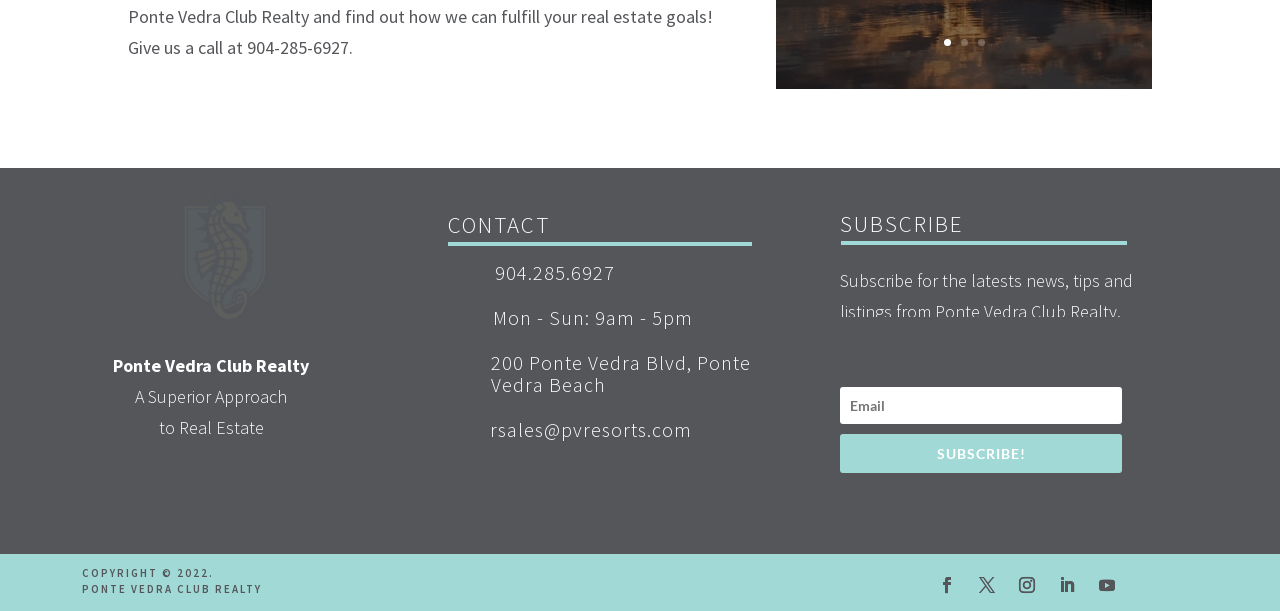How many social media links are at the bottom of the webpage?
Give a one-word or short phrase answer based on the image.

5